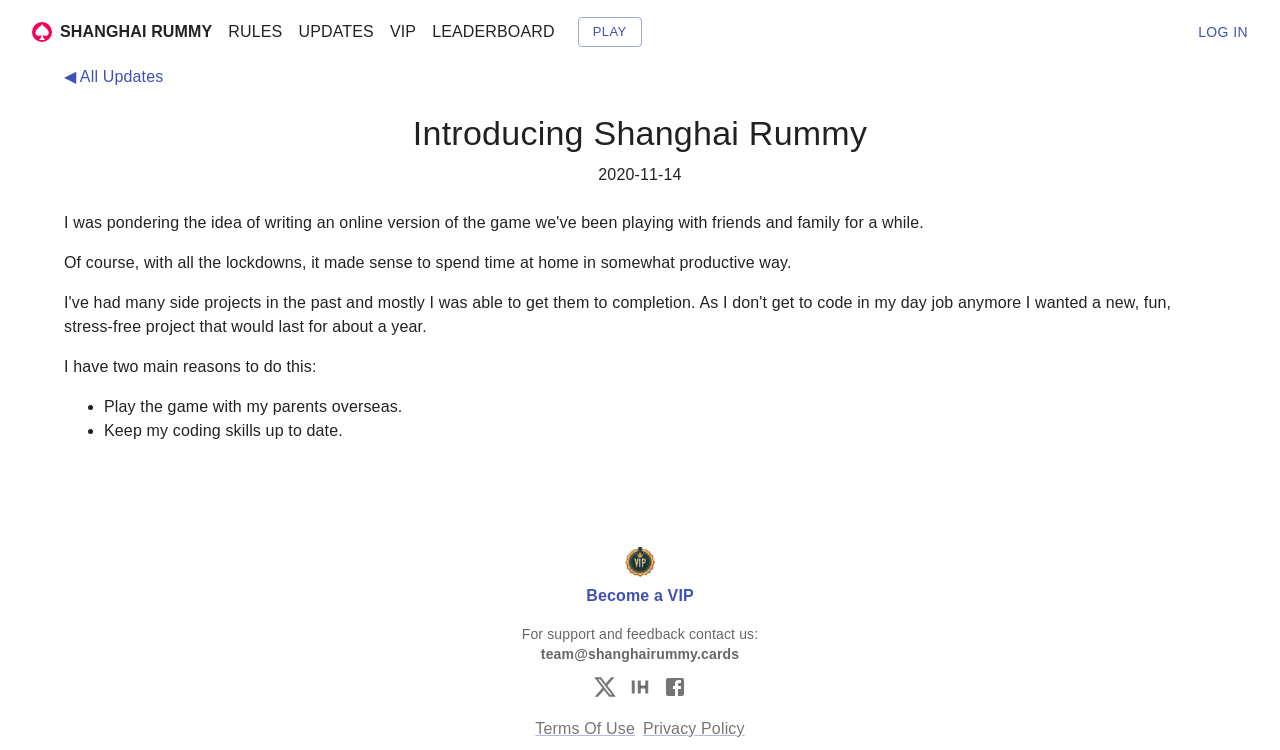Carefully examine the image and provide an in-depth answer to the question: How many links are in the header section?

The header section contains five links: 'SHANGHAI RUMMY', 'RULES', 'UPDATES', 'VIP', and 'LEADERBOARD'. These links are arranged horizontally and are part of the header section.